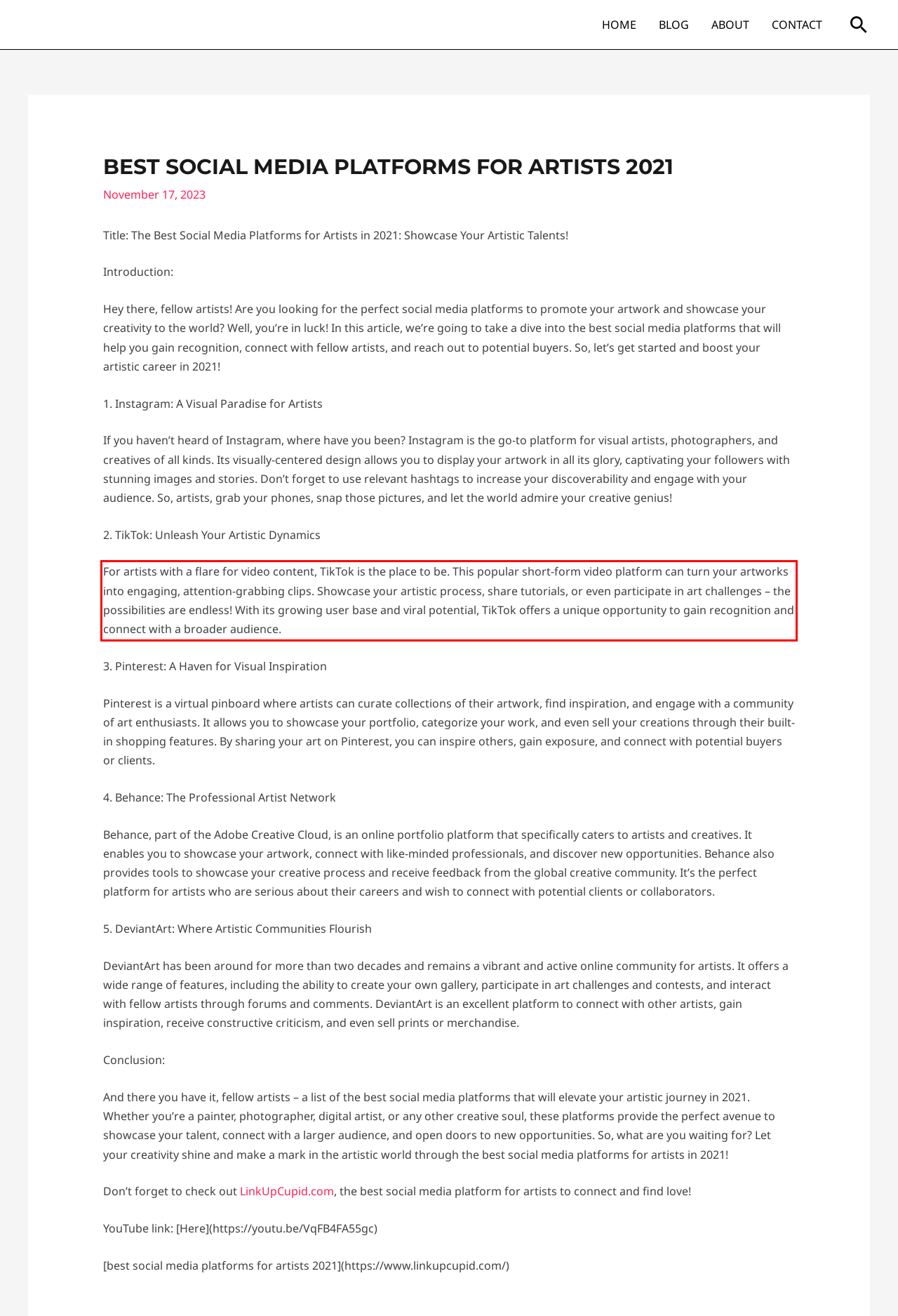Within the screenshot of the webpage, there is a red rectangle. Please recognize and generate the text content inside this red bounding box.

For artists with a flare for video content, TikTok is the place to be. This popular short-form video platform can turn your artworks into engaging, attention-grabbing clips. Showcase your artistic process, share tutorials, or even participate in art challenges – the possibilities are endless! With its growing user base and viral potential, TikTok offers a unique opportunity to gain recognition and connect with a broader audience.